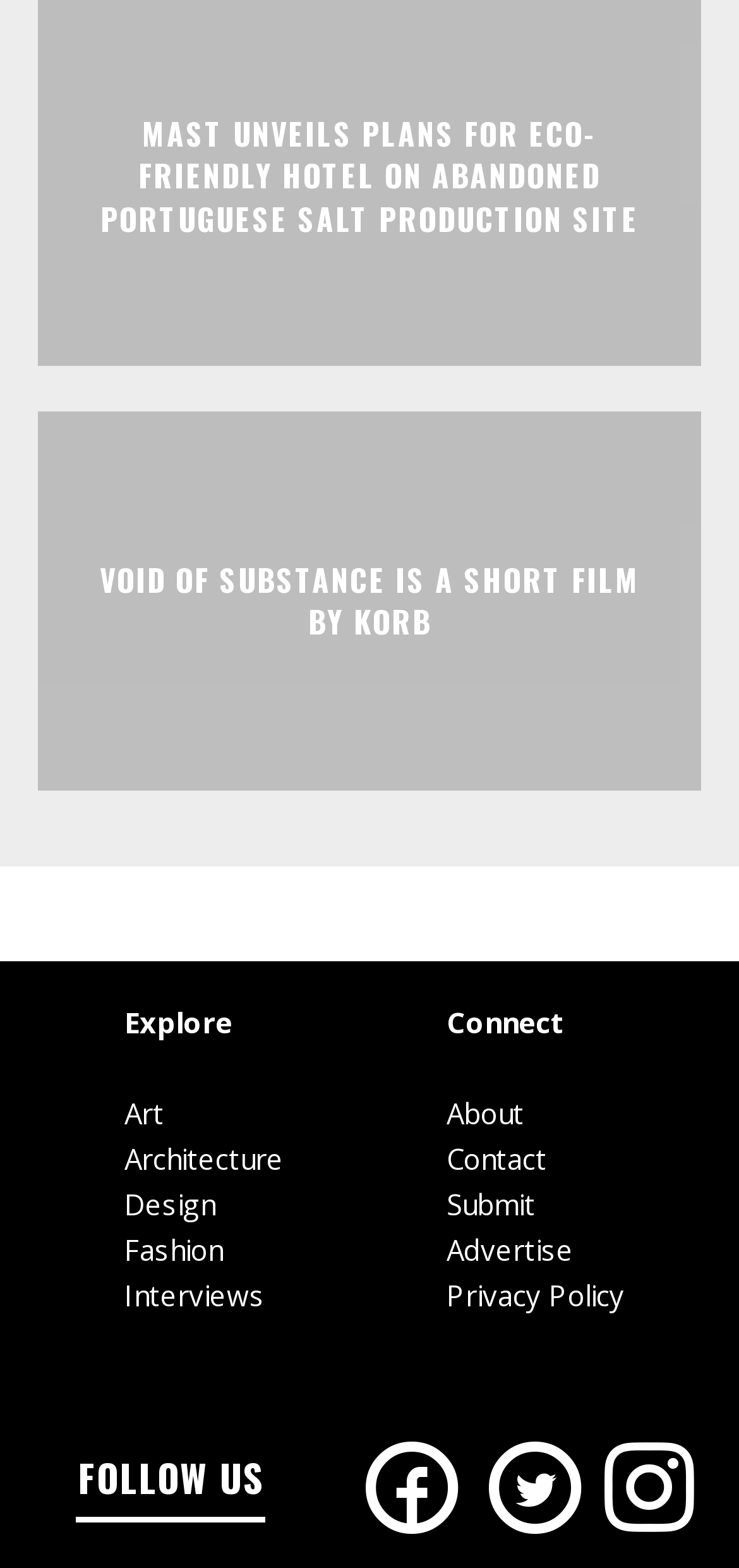Could you highlight the region that needs to be clicked to execute the instruction: "Watch the short film Void of Substance"?

[0.051, 0.262, 0.949, 0.504]